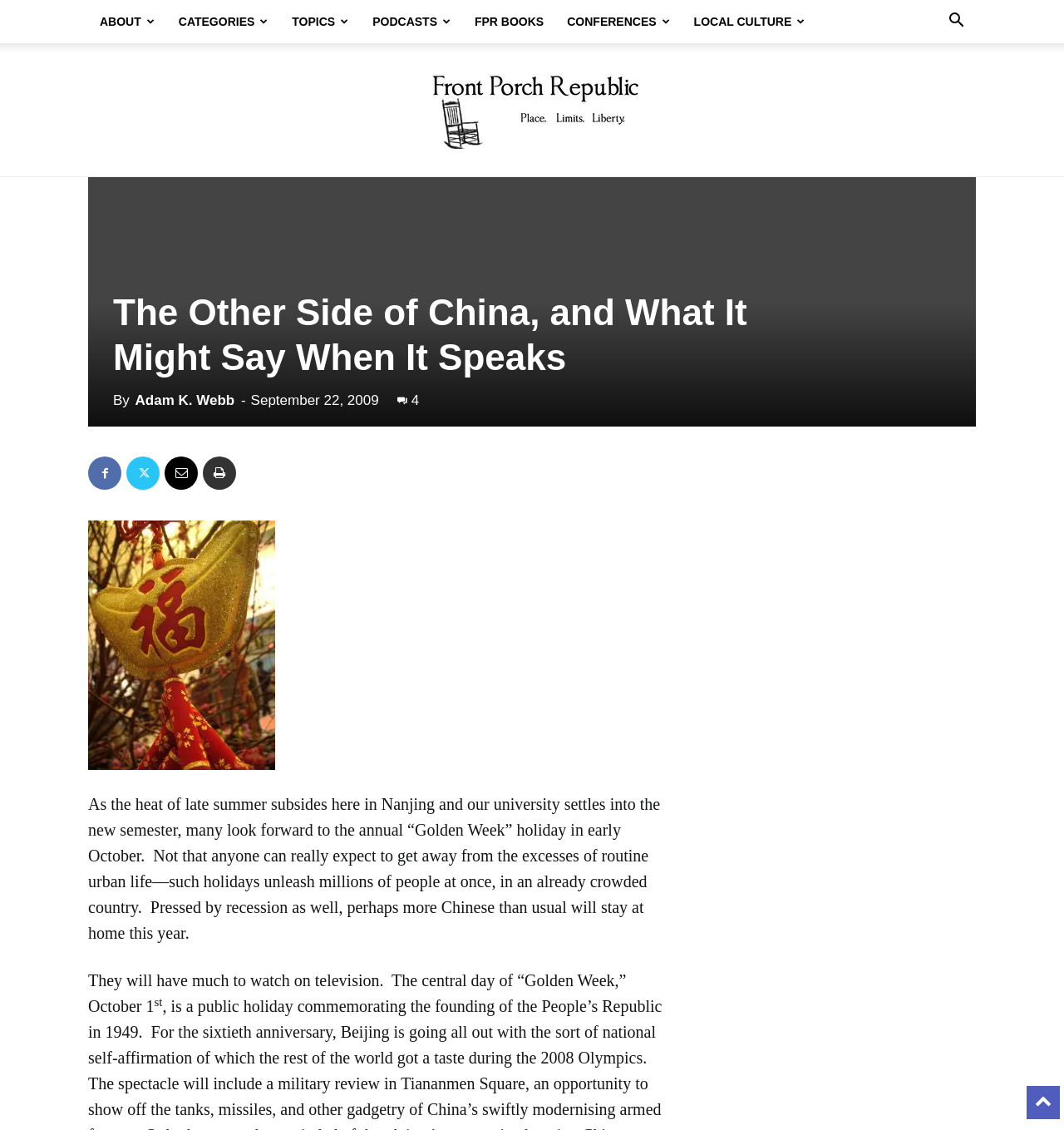Determine the bounding box coordinates of the section to be clicked to follow the instruction: "Go to the 'Front Porch Republic' homepage". The coordinates should be given as four float numbers between 0 and 1, formatted as [left, top, right, bottom].

[0.394, 0.066, 0.606, 0.132]